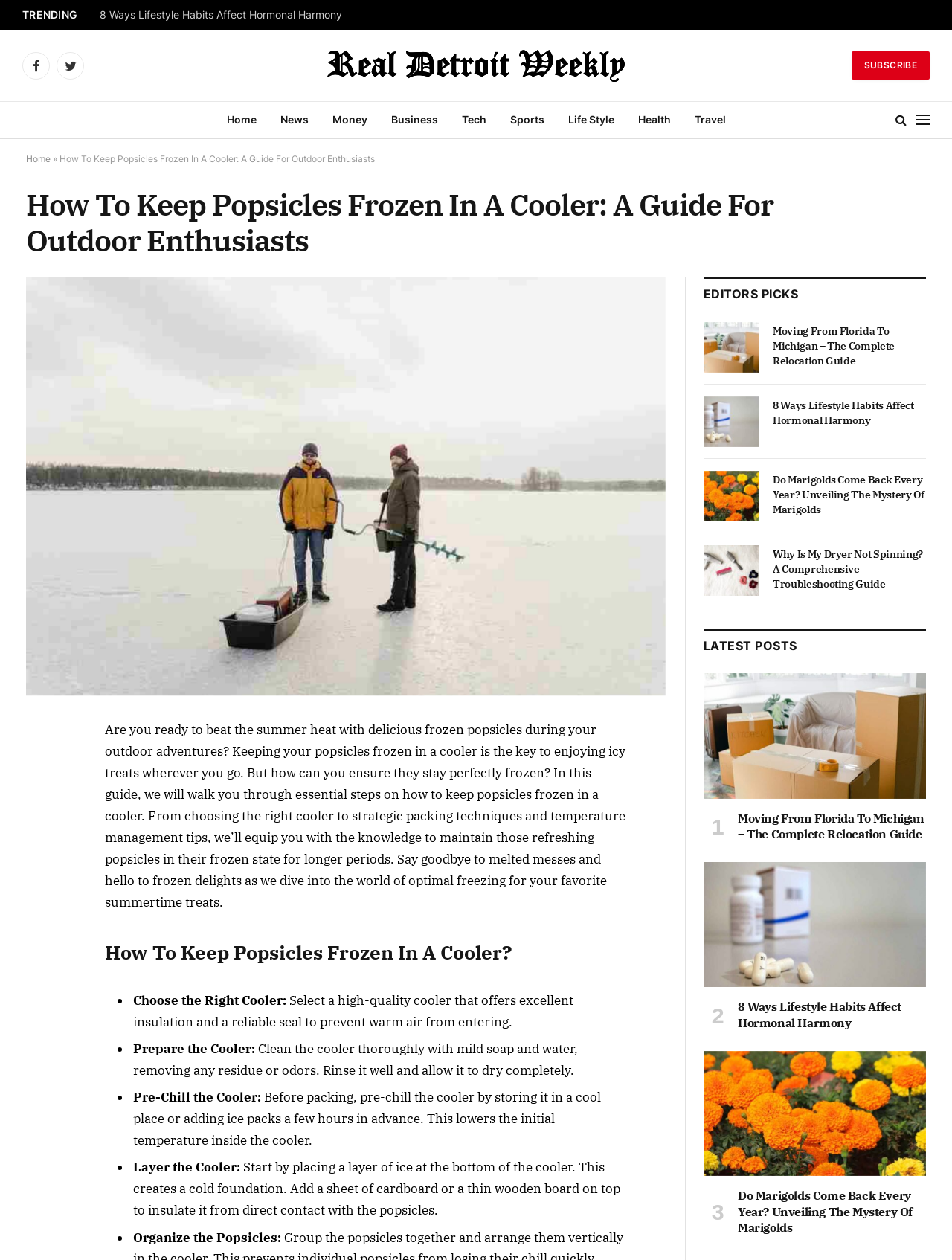What is the section 'EDITORS PICKS' about?
Please interpret the details in the image and answer the question thoroughly.

The section 'EDITORS PICKS' appears to be a collection of recommended articles or posts, which are highlighted with images and headings. These articles seem to be unrelated to the main topic of keeping popsicles frozen in a cooler, but are rather a selection of featured content.